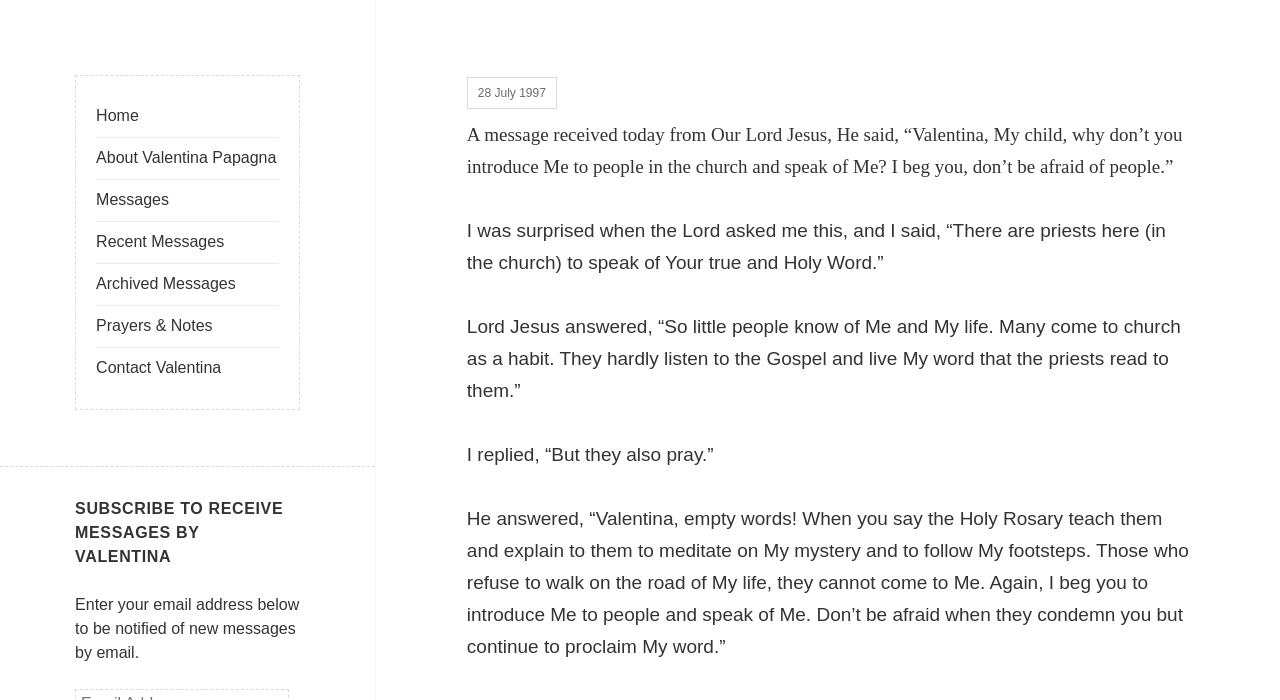Provide your answer in a single word or phrase: 
What is the request of Lord Jesus to Valentina?

To introduce Him to people in the church